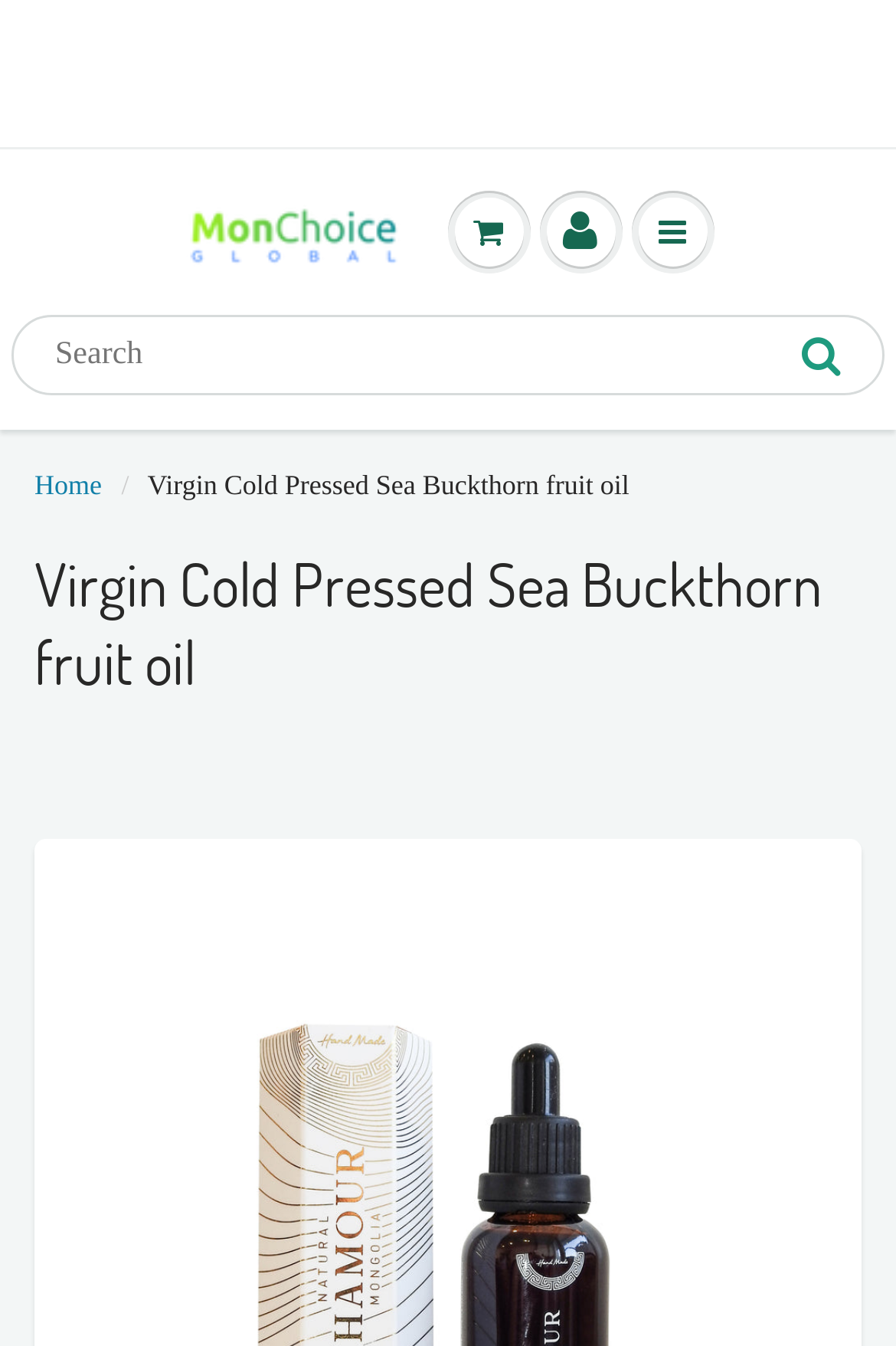Please respond in a single word or phrase: 
How many links are there in the top navigation bar?

4